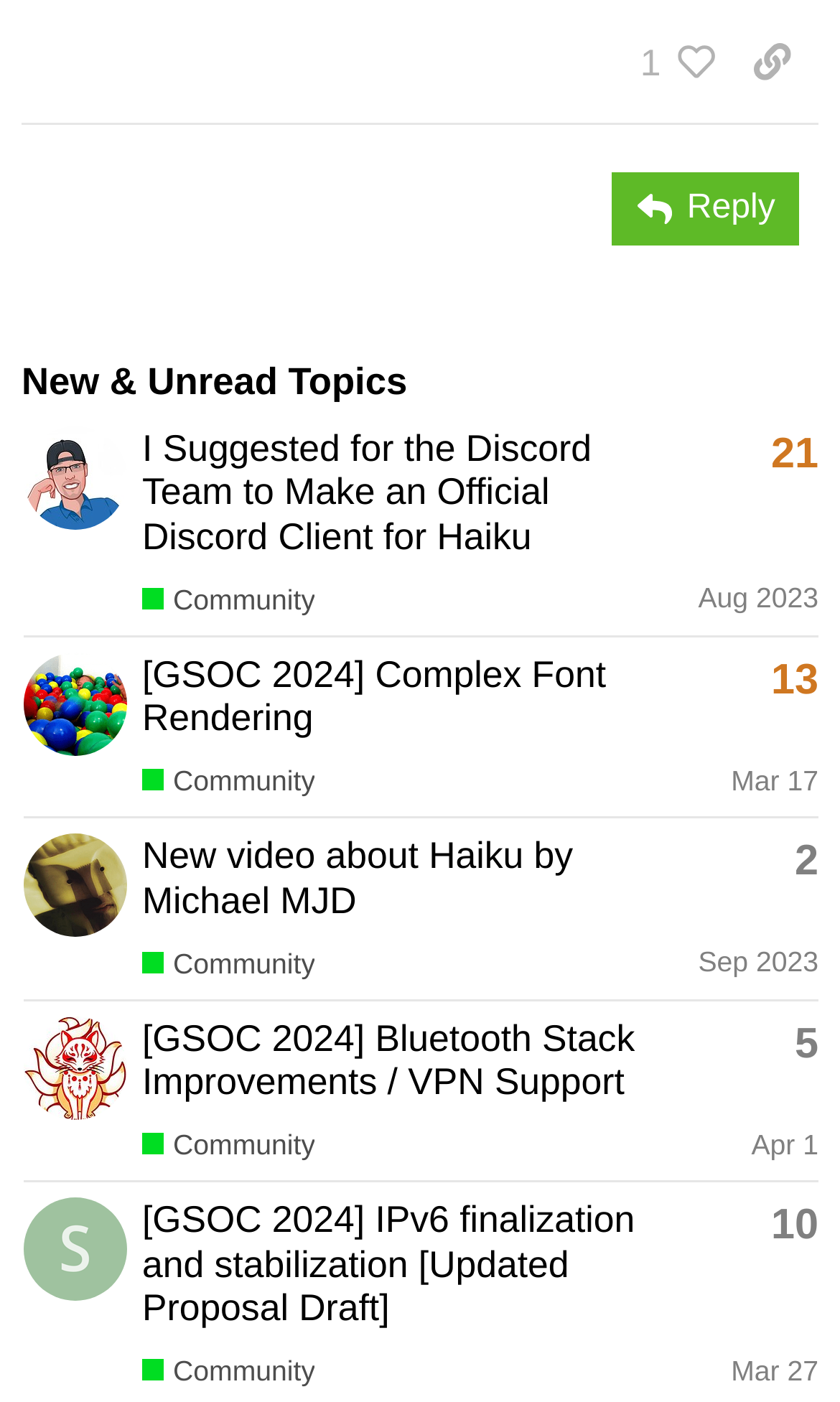How many topics are listed on this page?
Offer a detailed and exhaustive answer to the question.

I counted the number of gridcell elements with a heading and a link to a user profile, which represent individual topics. There are 5 such elements on this page.